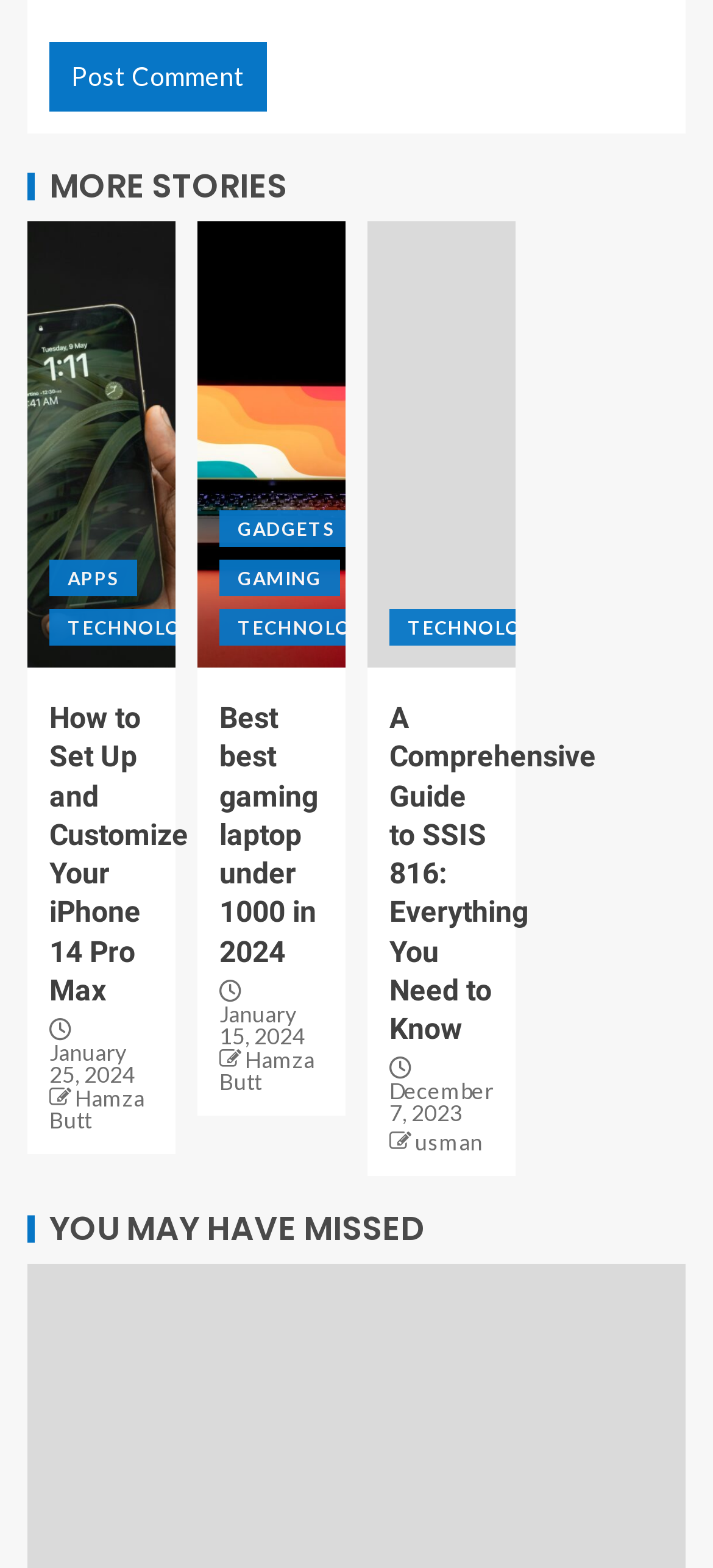How long does it take to read the third article?
Please provide a detailed and comprehensive answer to the question.

I looked at the text above the third article heading and found the read time '7 min read'.